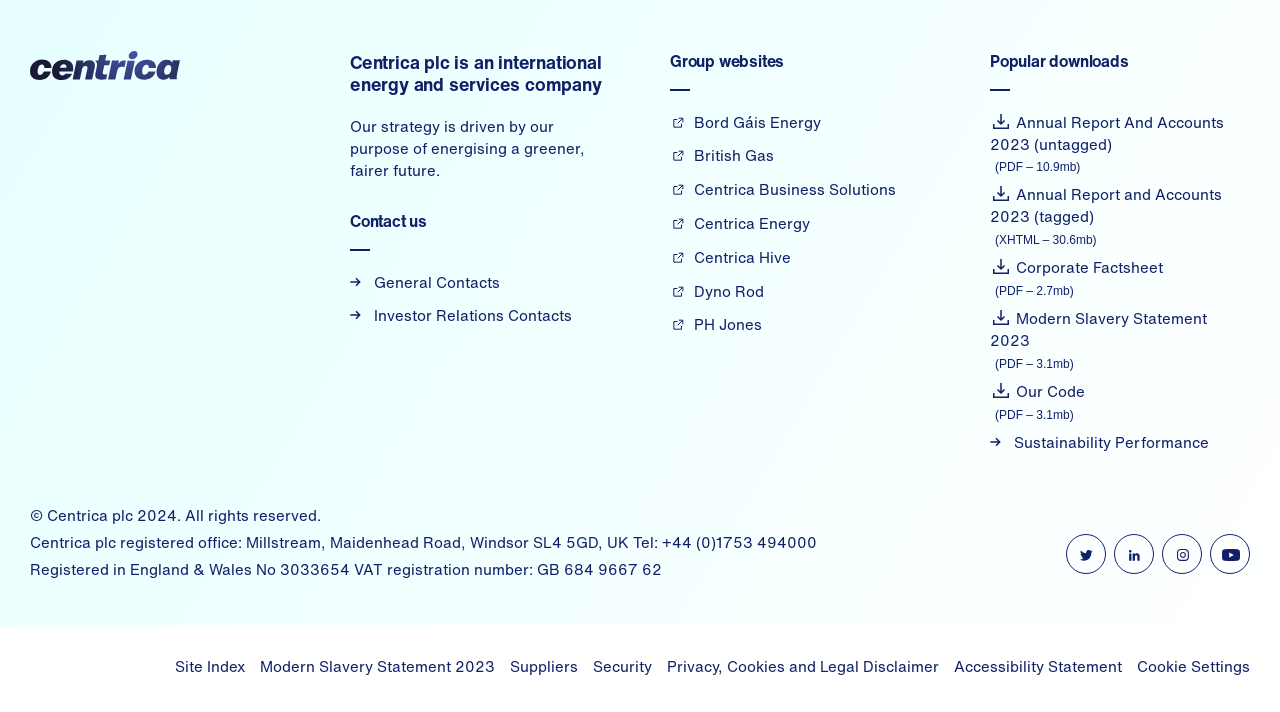Highlight the bounding box coordinates of the region I should click on to meet the following instruction: "Click on General Contacts".

[0.273, 0.38, 0.391, 0.411]